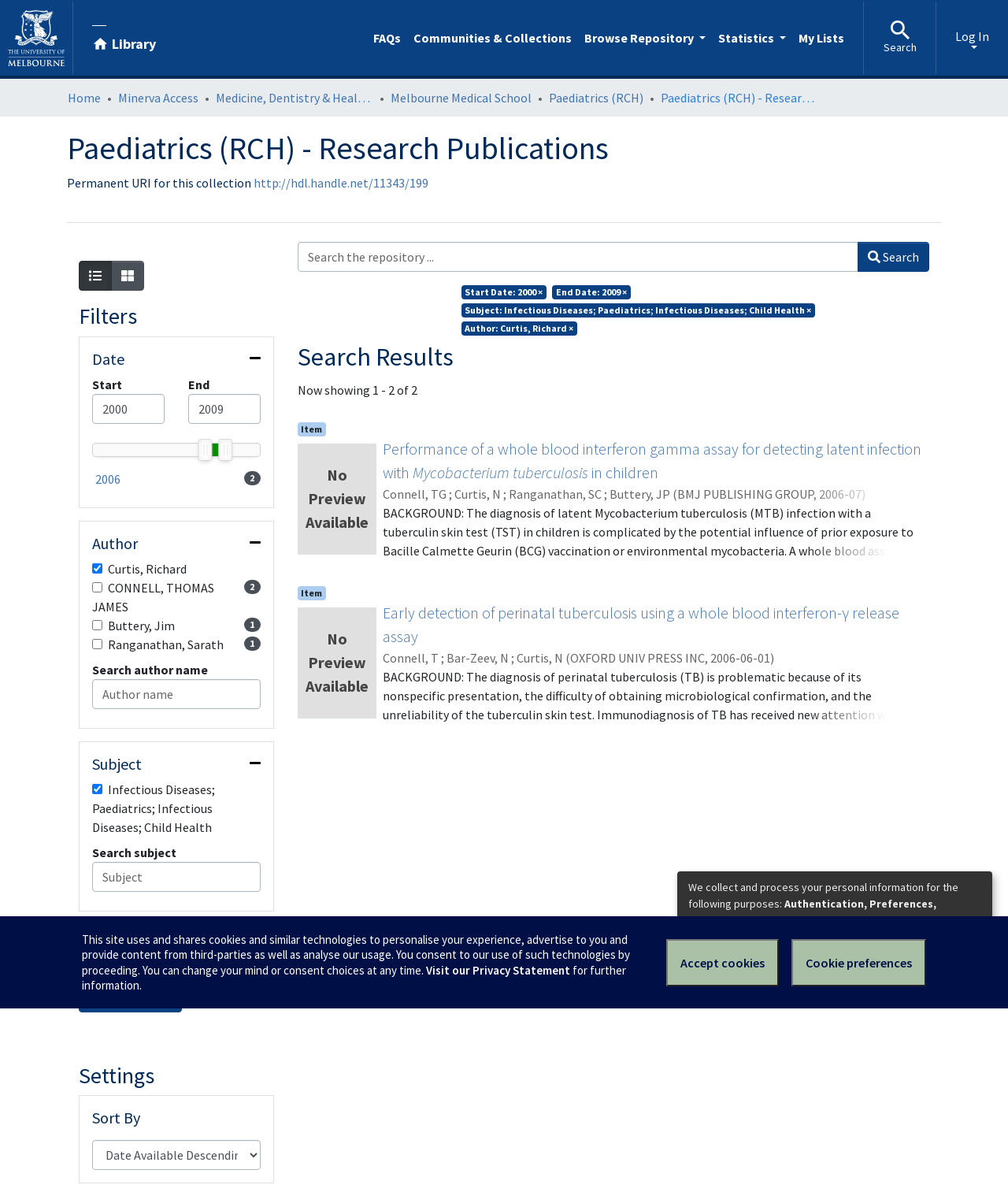Find the bounding box coordinates of the clickable area that will achieve the following instruction: "Collapse the 'Date' filter".

[0.091, 0.293, 0.258, 0.309]